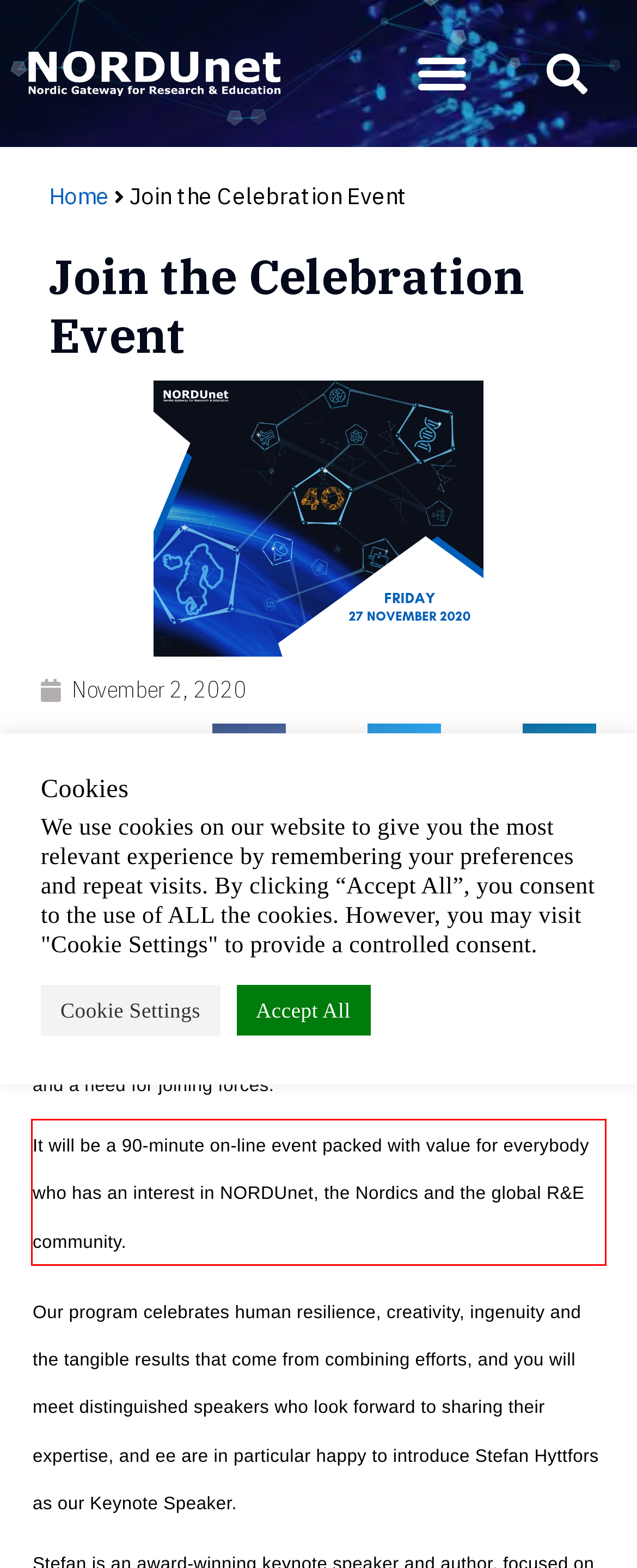There is a screenshot of a webpage with a red bounding box around a UI element. Please use OCR to extract the text within the red bounding box.

It will be a 90-minute on-line event packed with value for everybody who has an interest in NORDUnet, the Nordics and the global R&E community.